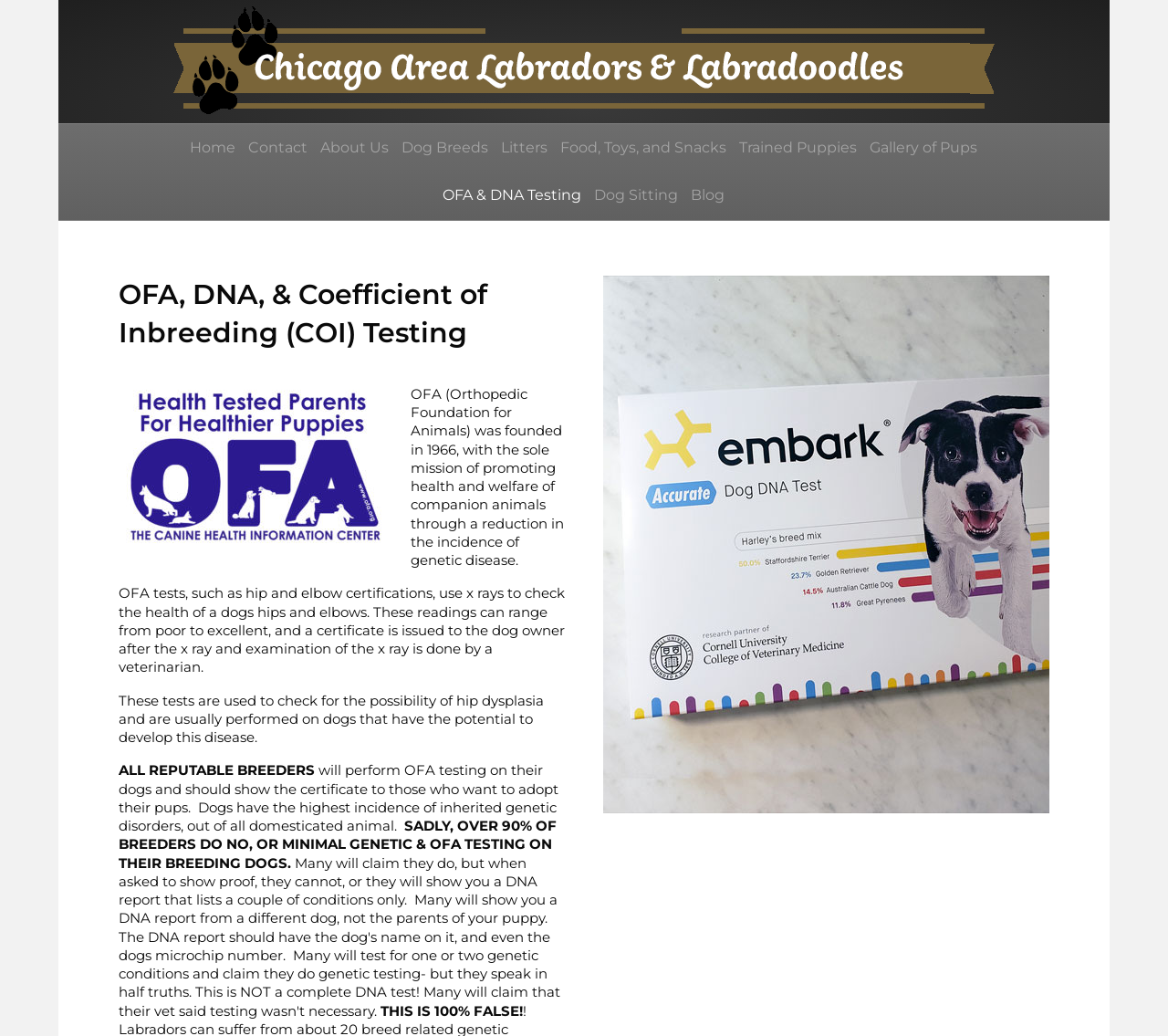What percentage of breeders do not perform genetic and OFA testing?
Please provide an in-depth and detailed response to the question.

According to the webpage, sadly, over 90% of breeders do not, or perform minimal genetic and OFA testing on their breeding dogs.